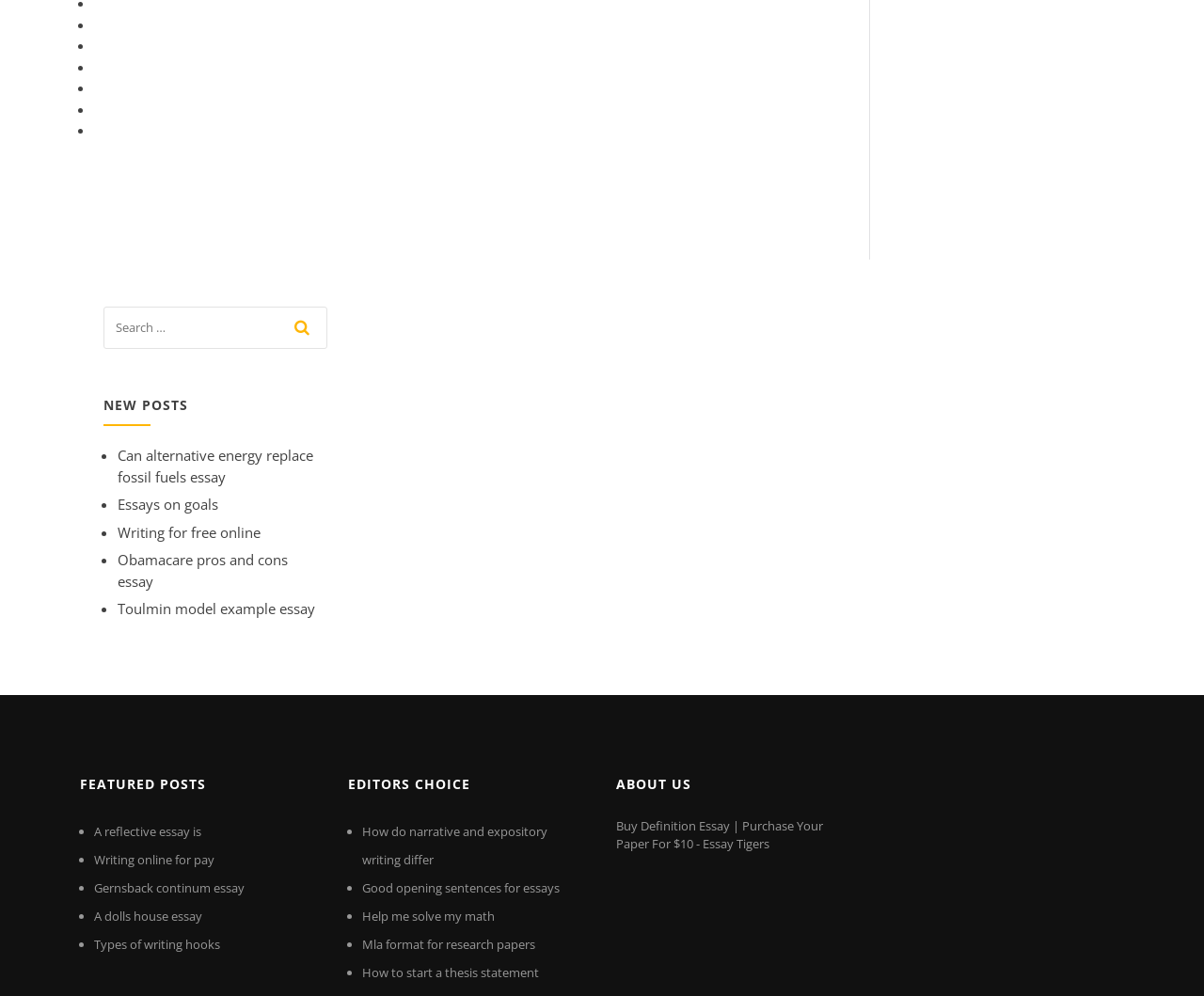Find and indicate the bounding box coordinates of the region you should select to follow the given instruction: "Click the link to Got Bag".

None